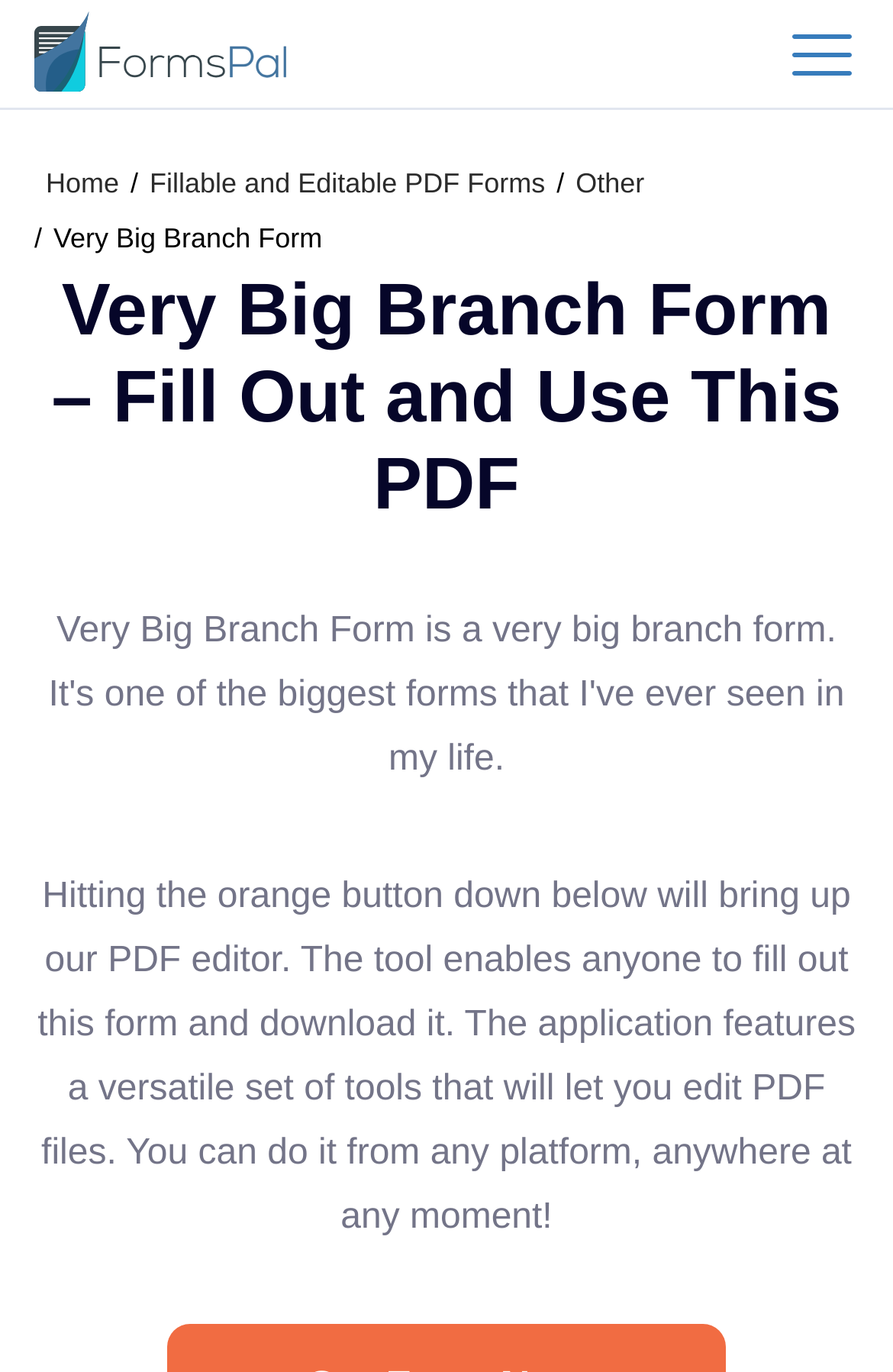Determine the main headline of the webpage and provide its text.

Very Big Branch Form – Fill Out and Use This PDF